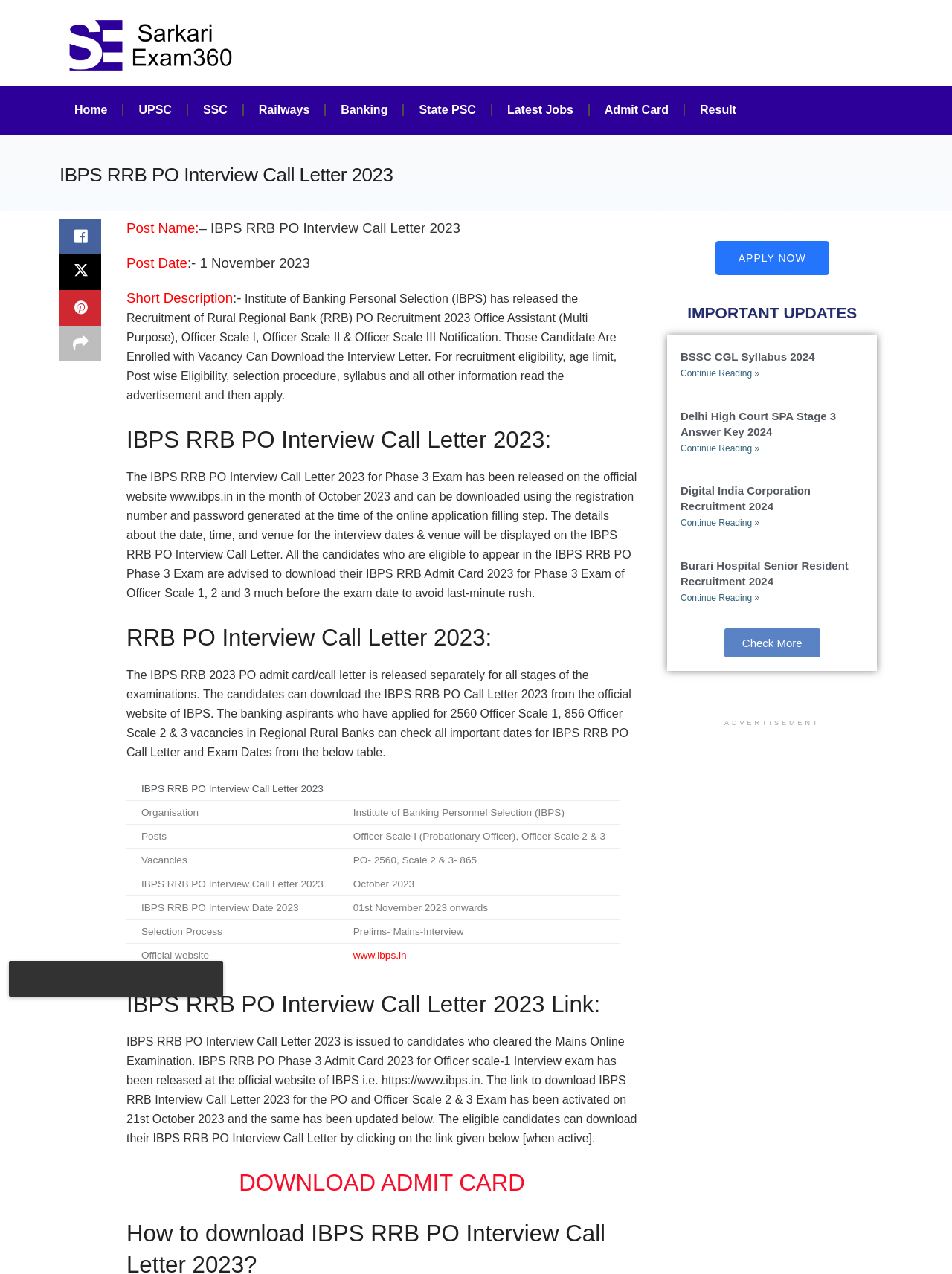Identify the main heading of the webpage and provide its text content.

IBPS RRB PO Interview Call Letter 2023